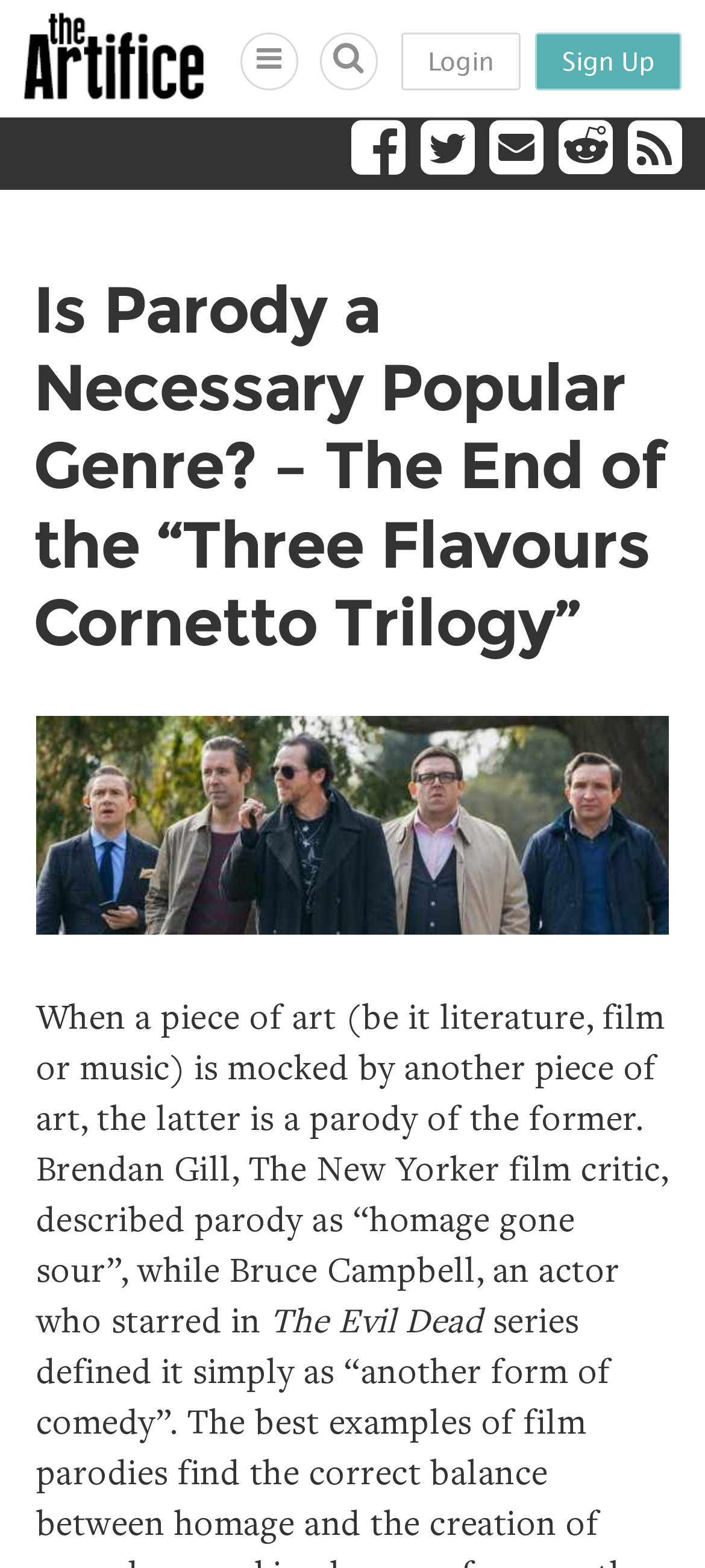How many social media links are present?
Please answer the question with a single word or phrase, referencing the image.

5